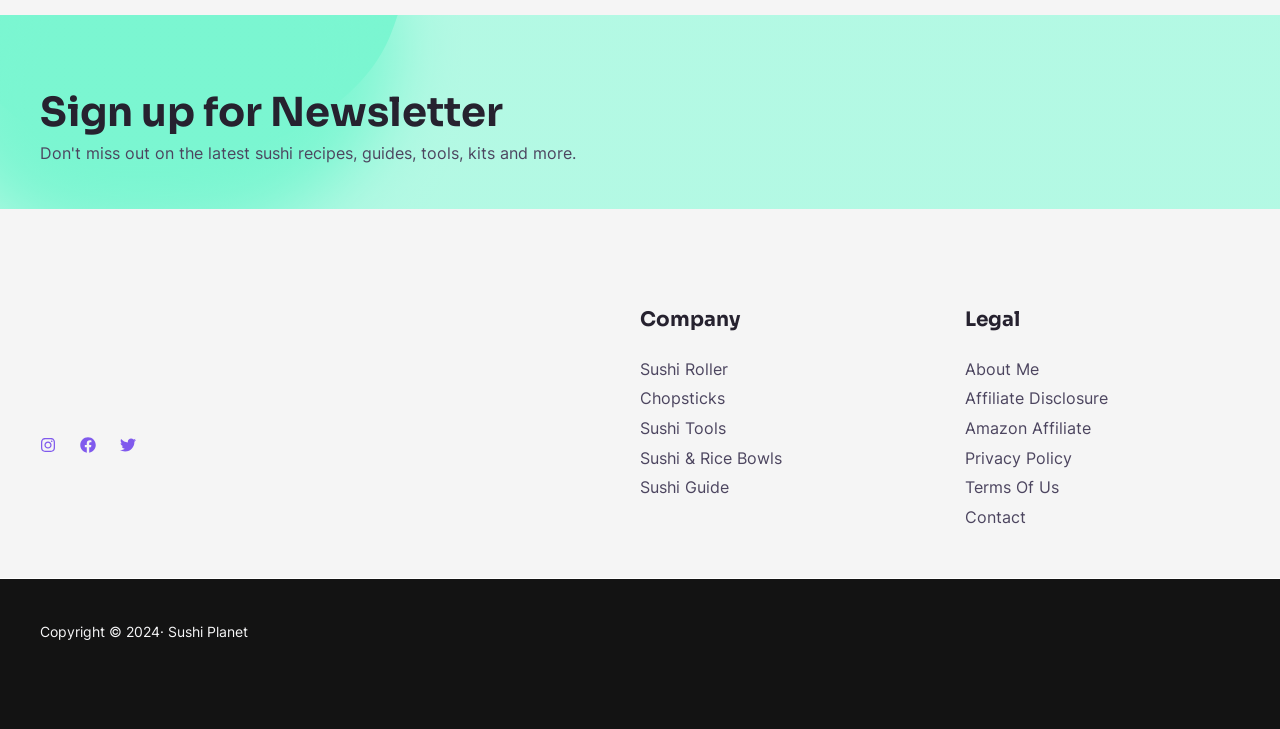Extract the bounding box for the UI element that matches this description: "Sushi & Rice Bowls".

[0.5, 0.614, 0.611, 0.642]